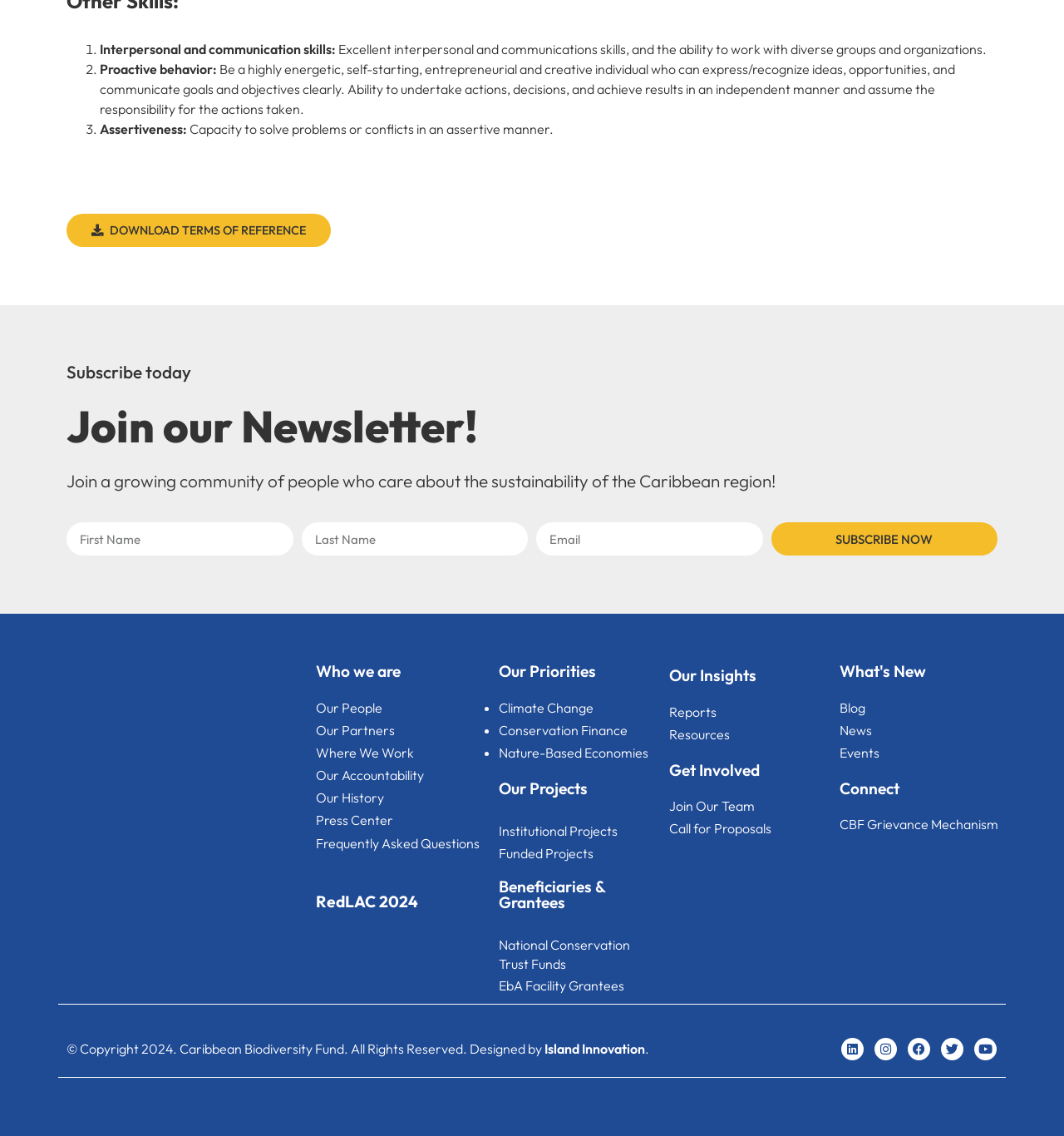Given the description of a UI element: "Island Innovation", identify the bounding box coordinates of the matching element in the webpage screenshot.

[0.512, 0.916, 0.606, 0.931]